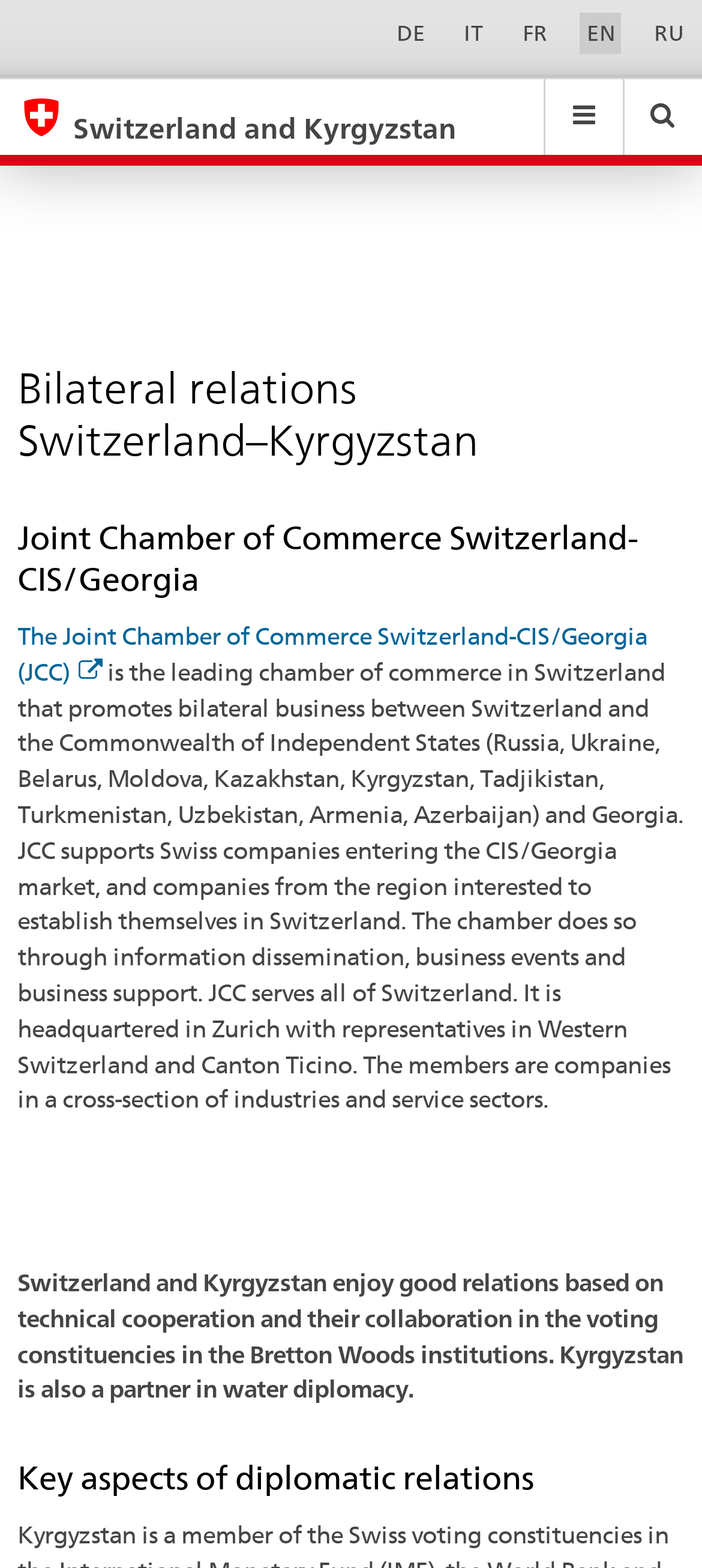What is the main topic of the webpage?
Look at the image and provide a detailed response to the question.

The webpage is focused on providing information about the bilateral relations between Switzerland and Kyrgyzstan, including their diplomatic relations, technical cooperation, and business collaborations. The webpage presents various articles and links related to this topic.